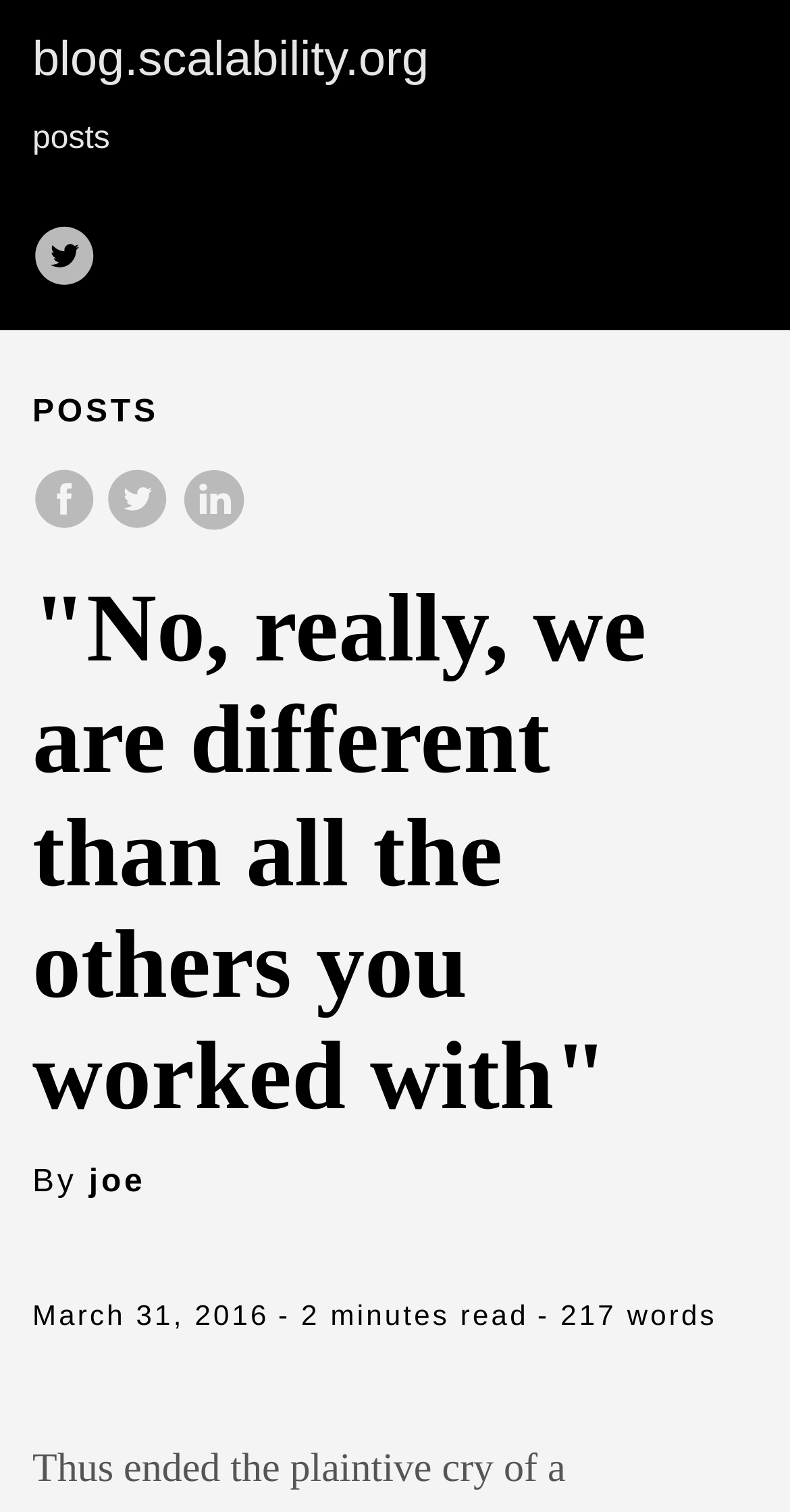What is the name of the author of this post?
Answer briefly with a single word or phrase based on the image.

joe